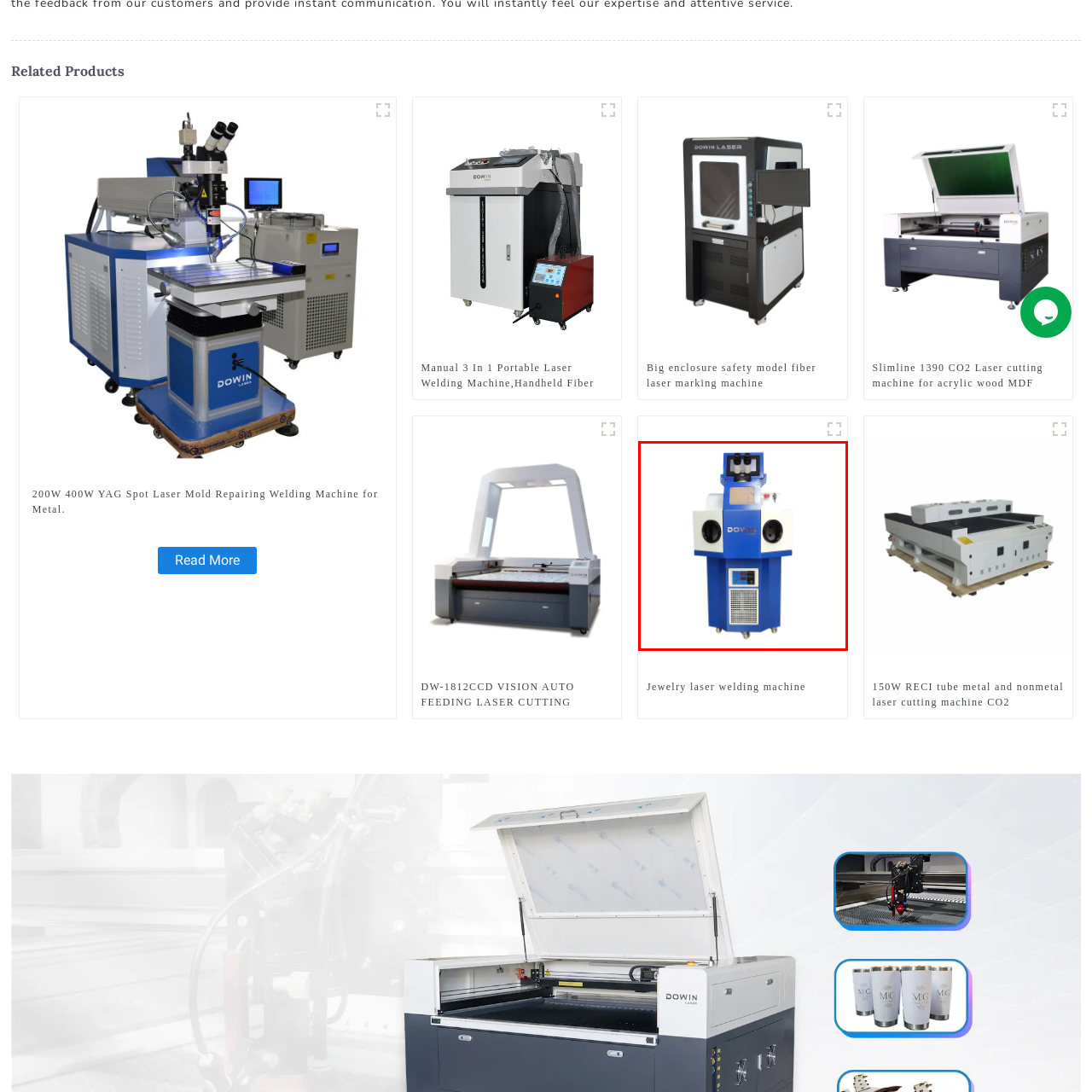Please examine the highlighted section of the image enclosed in the red rectangle and provide a comprehensive answer to the following question based on your observation: How many viewing ports does the machine have?

The machine has two viewing ports, which is mentioned in the caption as a feature that provides improved accessibility during operation.